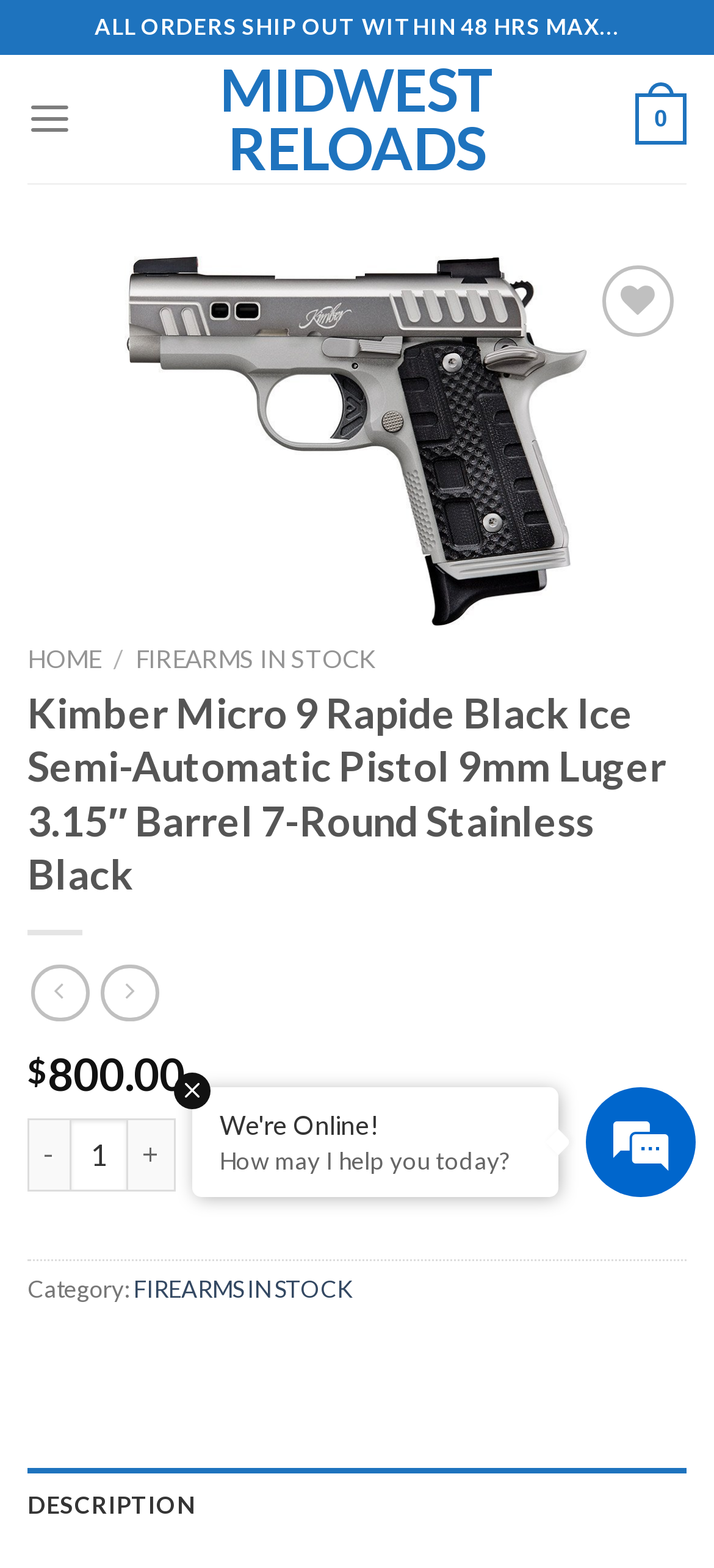Extract the bounding box coordinates for the UI element described by the text: "parent_node: Add to wishlist aria-label="Wishlist"". The coordinates should be in the form of [left, top, right, bottom] with values between 0 and 1.

[0.844, 0.169, 0.944, 0.215]